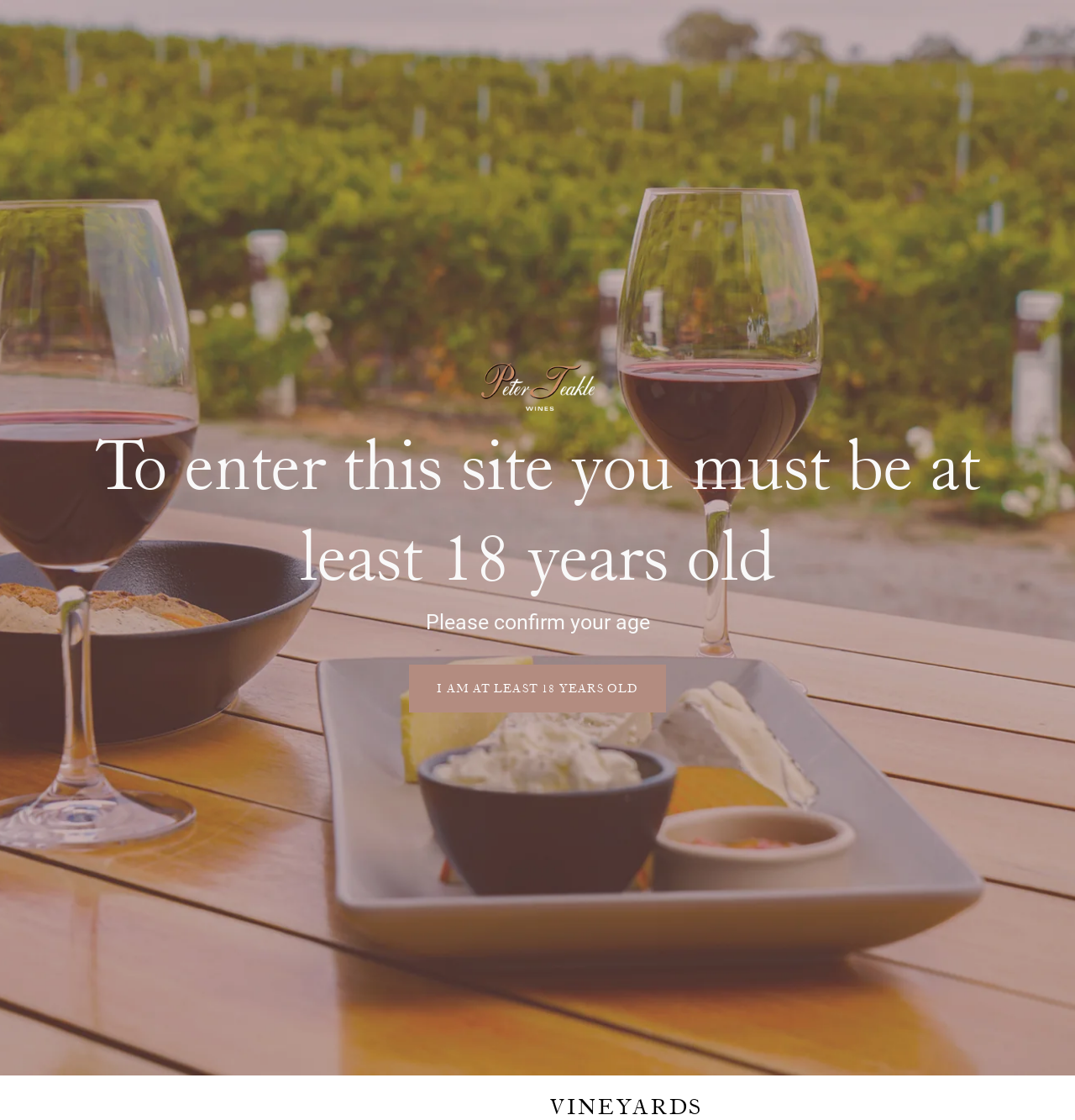Please respond to the question with a concise word or phrase:
What is the current status of the wine?

In stock